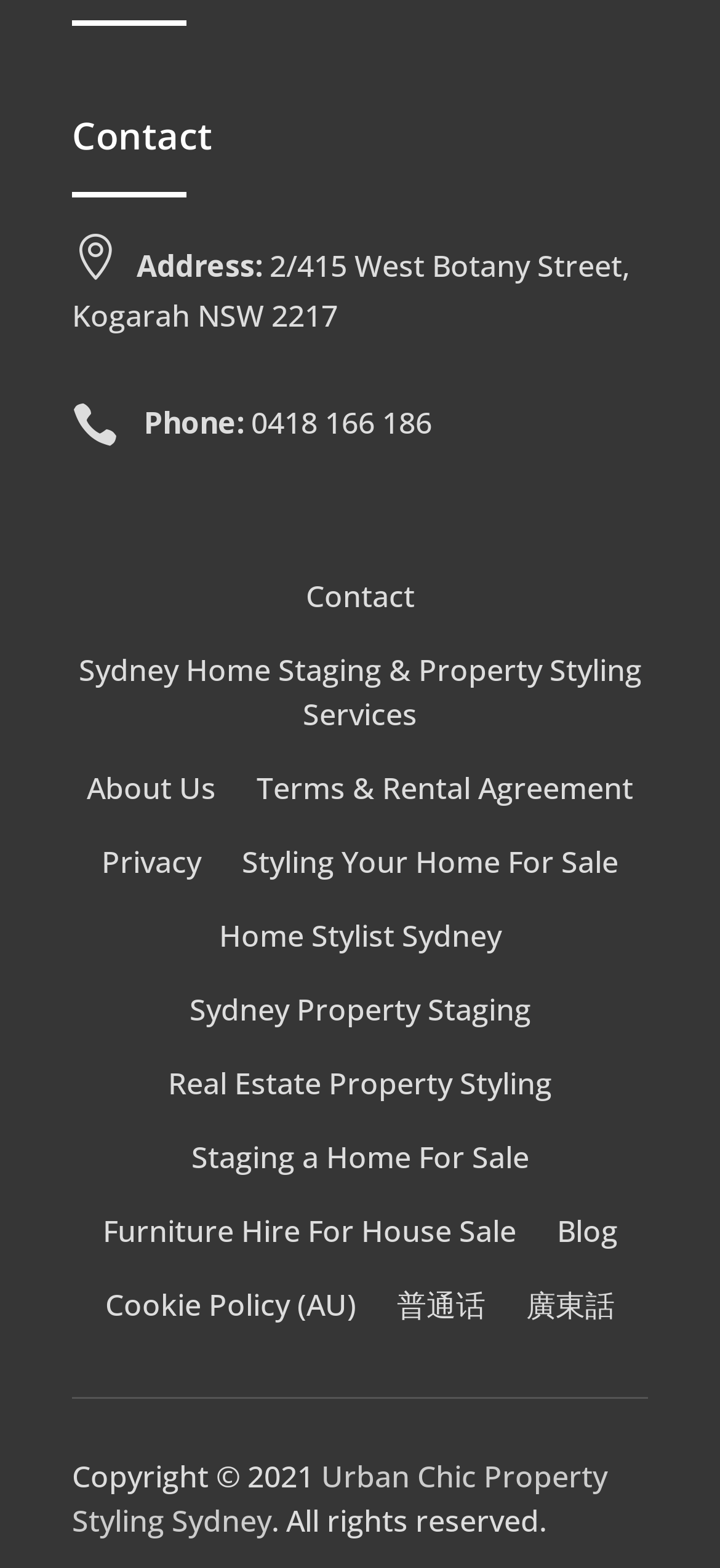Can you provide the bounding box coordinates for the element that should be clicked to implement the instruction: "Call 0418 166 186"?

[0.349, 0.256, 0.6, 0.282]